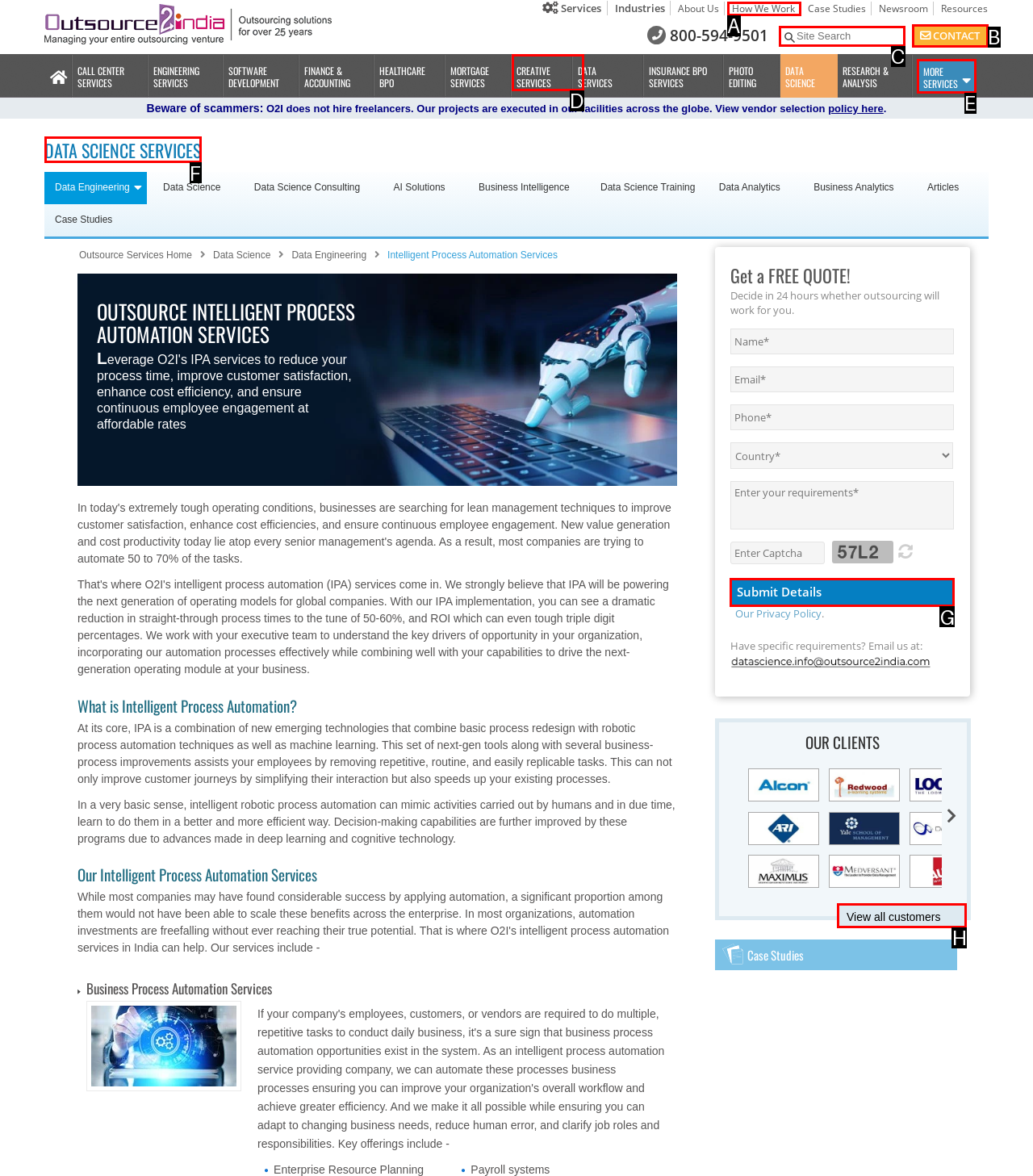Identify the letter of the UI element you need to select to accomplish the task: Visit 'Tim Radley'.
Respond with the option's letter from the given choices directly.

None